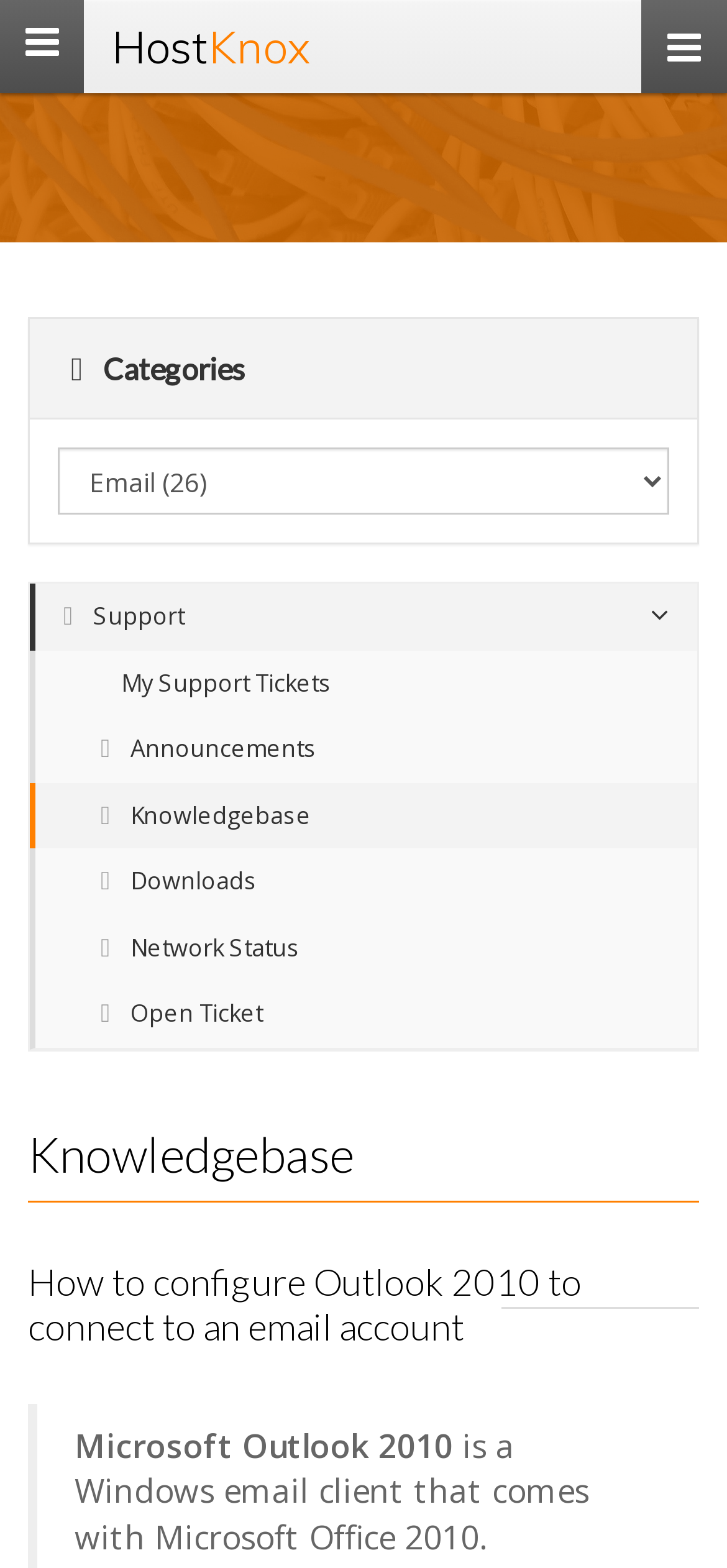What is the purpose of the webpage?
Please provide a single word or phrase based on the screenshot.

To configure Outlook 2010